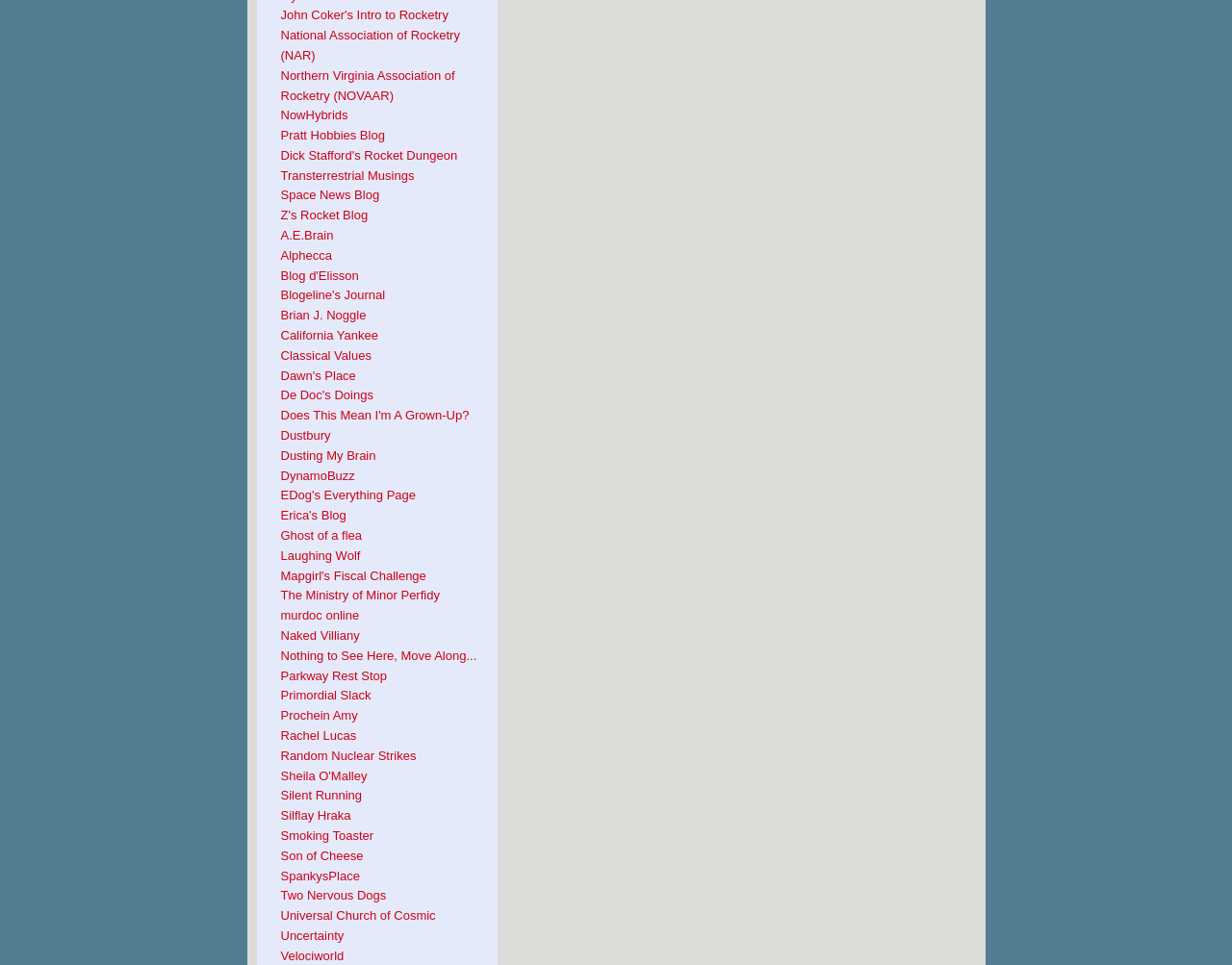Determine the bounding box for the UI element described here: "Universal Church of Cosmic Uncertainty".

[0.228, 0.941, 0.354, 0.977]